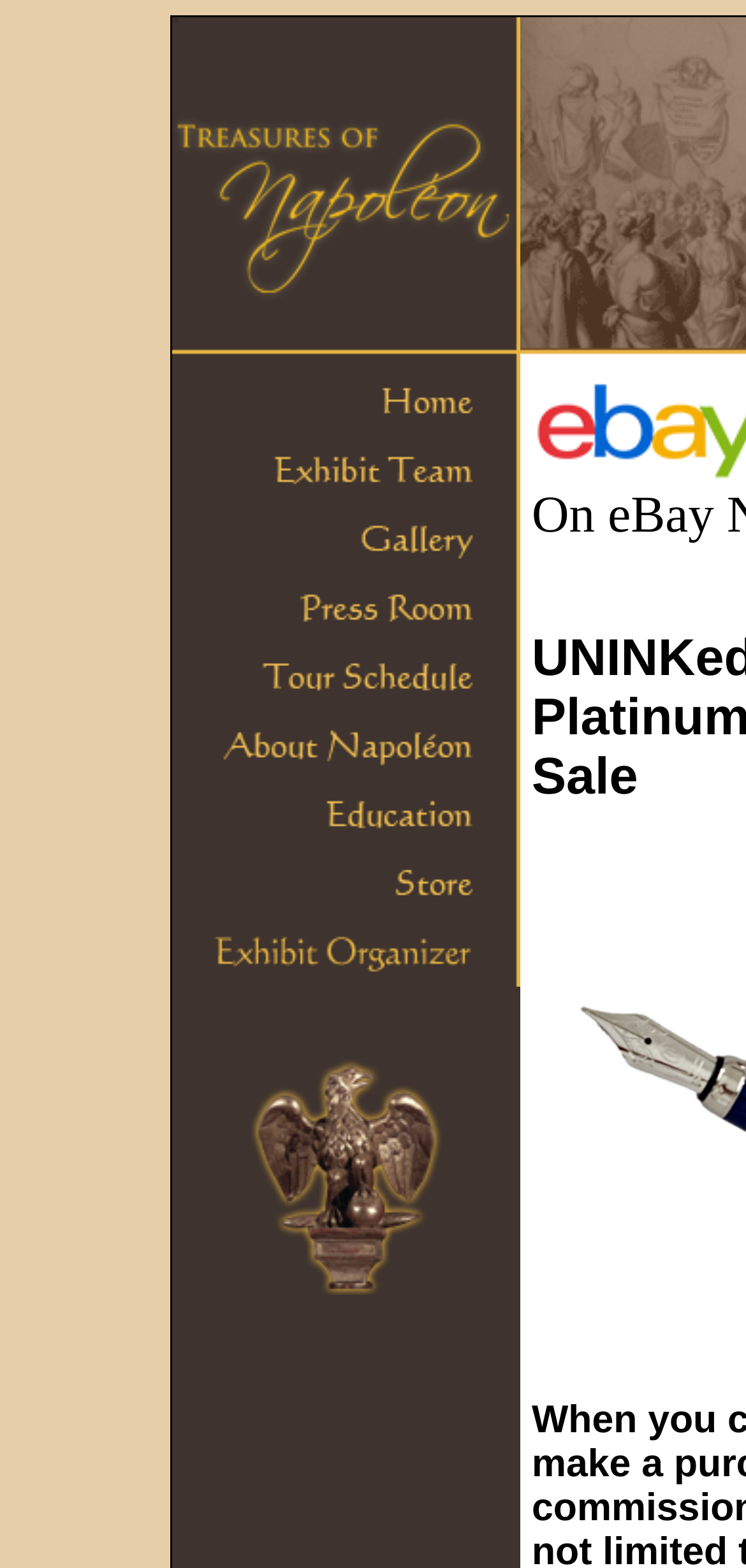Please provide the bounding box coordinates in the format (top-left x, top-left y, bottom-right x, bottom-right y). Remember, all values are floating point numbers between 0 and 1. What is the bounding box coordinate of the region described as: alt="Napoleon - An Intimate Portrait"

[0.231, 0.218, 0.697, 0.239]